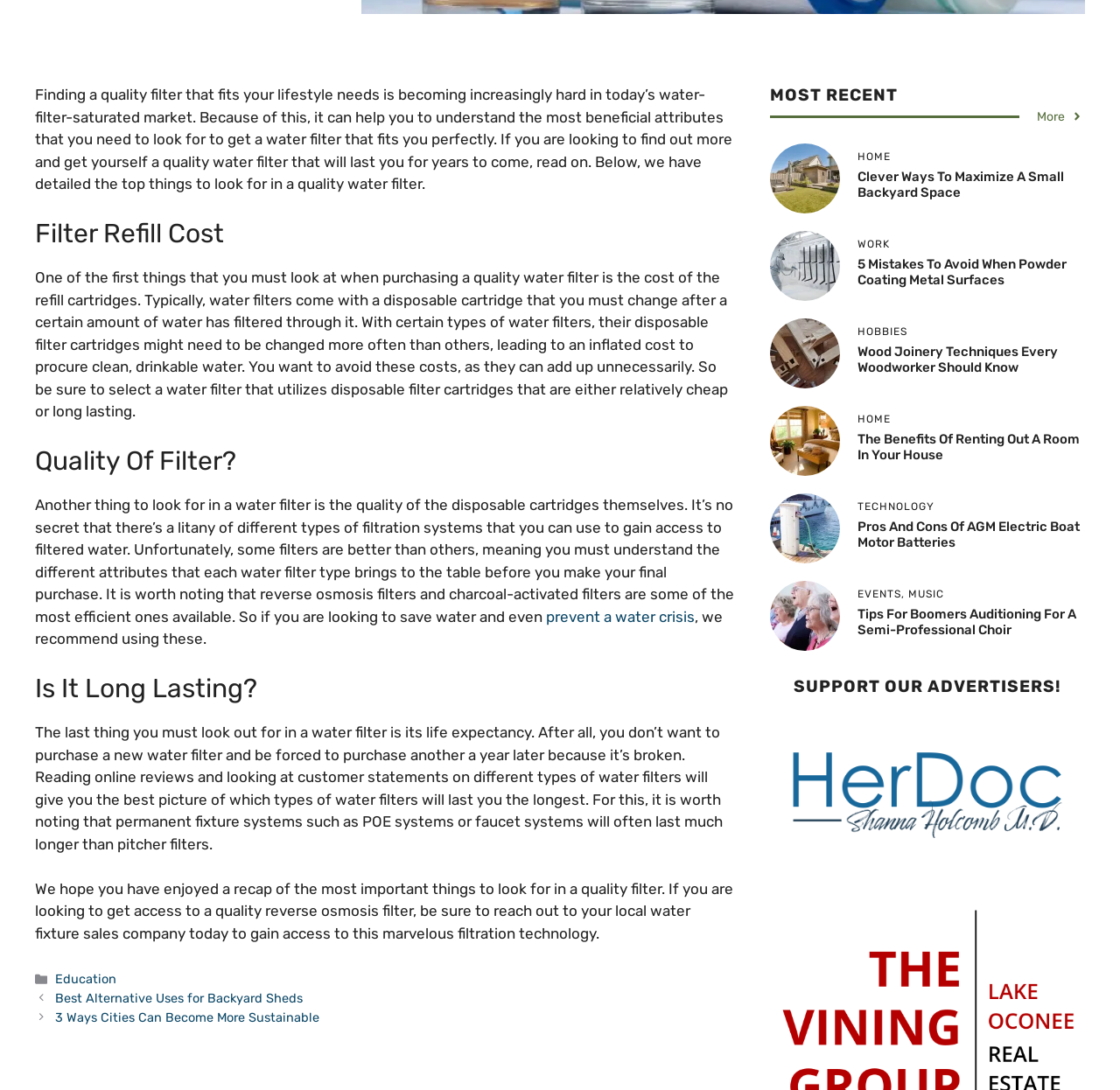Locate the bounding box coordinates of the UI element described by: "title="Vining-Group"". The bounding box coordinates should consist of four float numbers between 0 and 1, i.e., [left, top, right, bottom].

[0.694, 0.939, 0.962, 0.955]